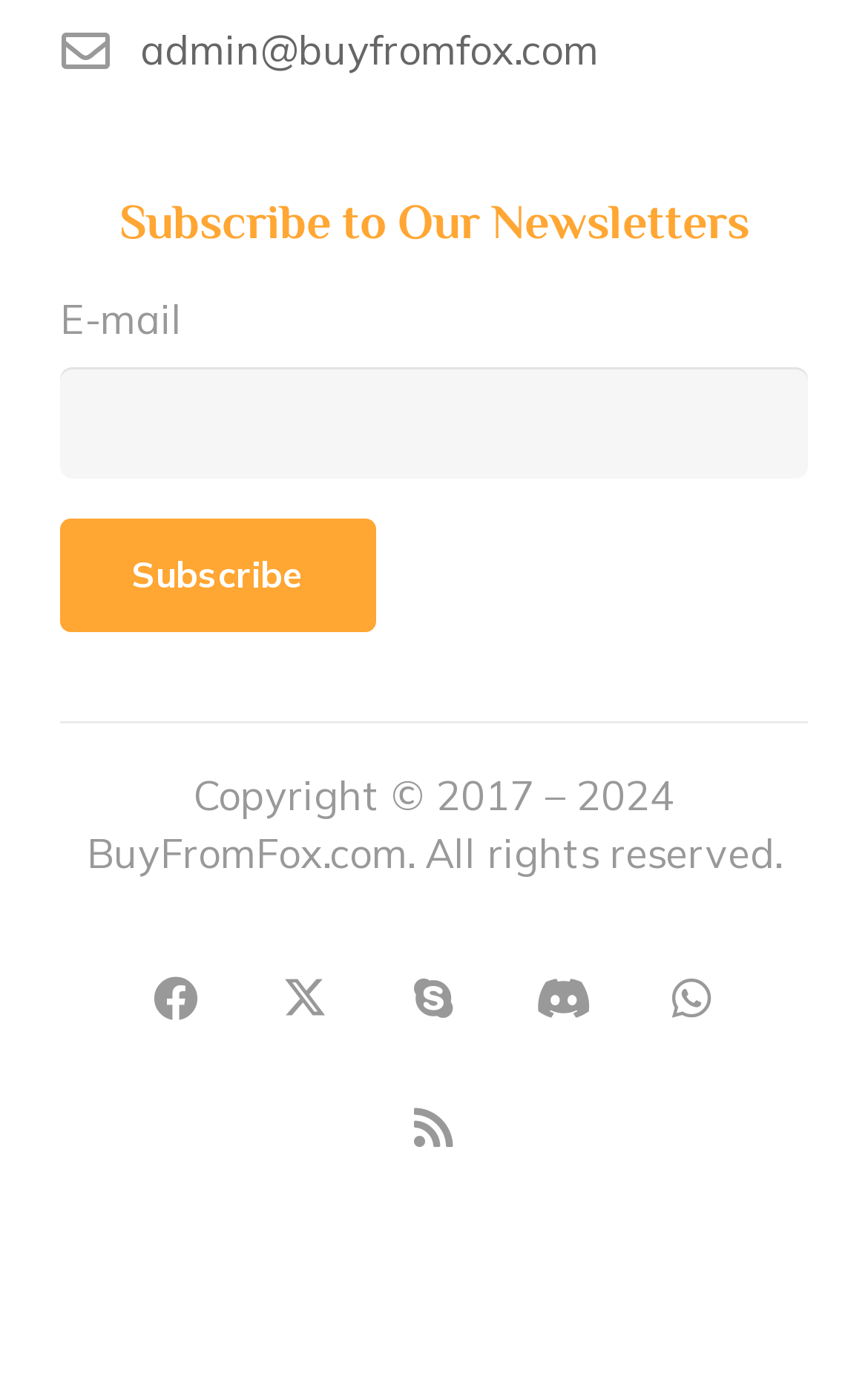From the element description aria-label="RSS" title="RSS", predict the bounding box coordinates of the UI element. The coordinates must be specified in the format (top-left x, top-left y, bottom-right x, bottom-right y) and should be within the 0 to 1 range.

[0.436, 0.768, 0.564, 0.847]